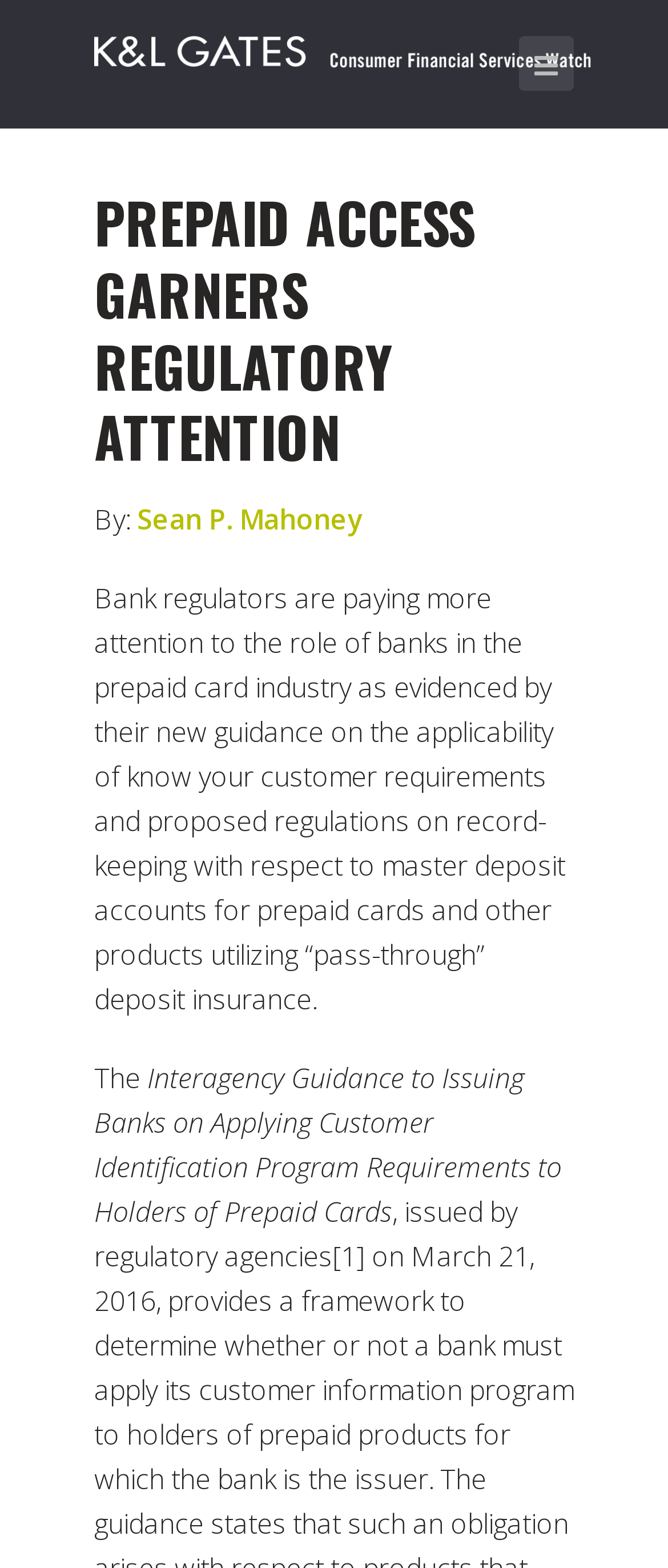Give a complete and precise description of the webpage's appearance.

The webpage is about prepaid access garnering regulatory attention in the consumer financial services sector. At the top, there is a header with the title "PREPAID ACCESS GARNERS REGULATORY ATTENTION" in a prominent font size. Below the title, there is a link to "Consumer Financial Services Watch" on the left side, and a social media icon on the right side.

Underneath the title, there is an author section with the text "By:" followed by a link to the author's name, "Sean P. Mahoney". 

The main content of the webpage is a long paragraph of text that discusses how bank regulators are paying more attention to the role of banks in the prepaid card industry, specifically mentioning new guidance on know-your-customer requirements and proposed regulations on record-keeping. 

Below the main paragraph, there is a section with a title "The Interagency Guidance to Issuing Banks on Applying Customer Identification Program Requirements to Holders of Prepaid Cards". This section appears to be a subheading or a separate topic related to the main content.